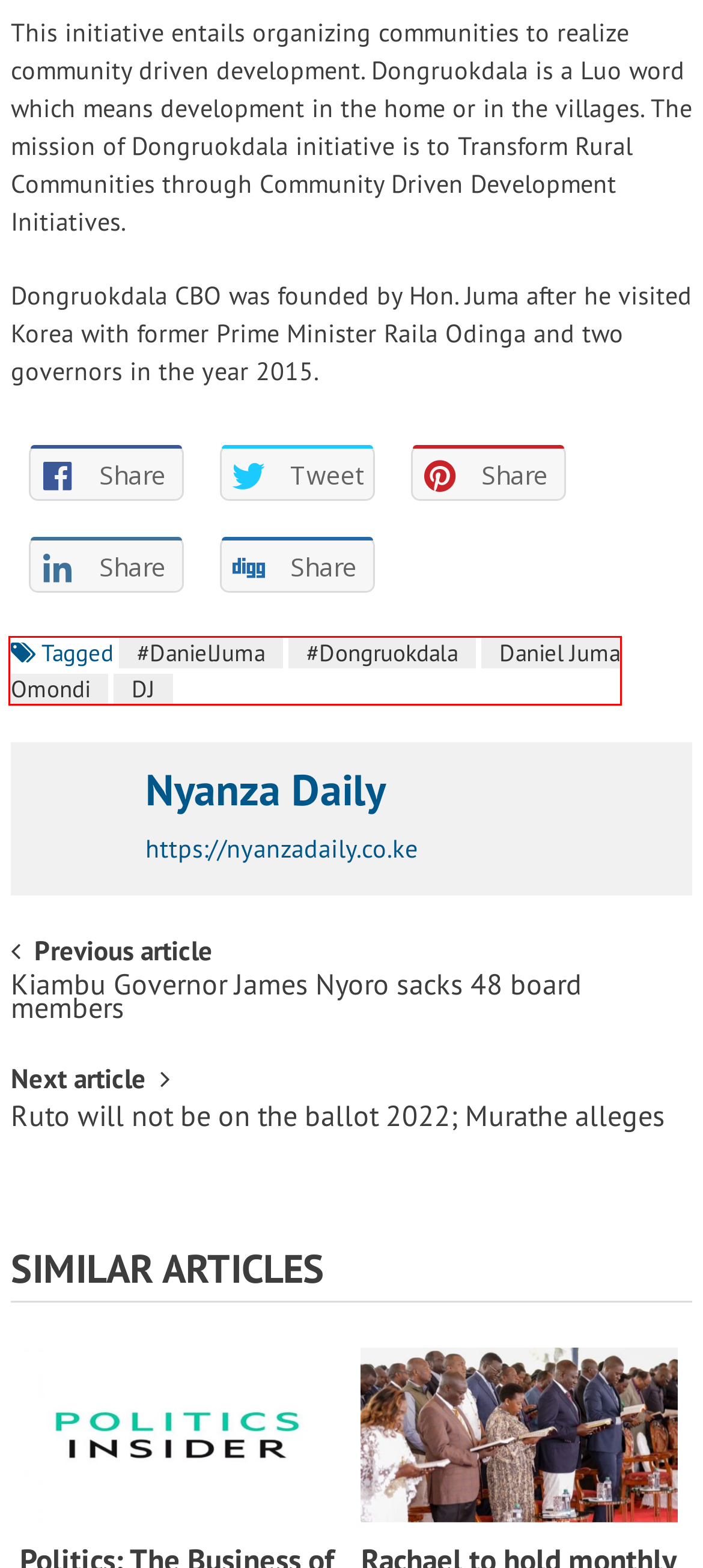Review the webpage screenshot and focus on the UI element within the red bounding box. Select the best-matching webpage description for the new webpage that follows after clicking the highlighted element. Here are the candidates:
A. Kiambu Governor James Nyoro sacks 48 board members - Nyanza Daily
B. Nyanza Daily : Your Daily News Brief - Nyanza Daily
C. #DanielJuma Archives - Nyanza Daily
D. Politics; The Business of selling perception - Nyanza Daily
E. Daniel Juma Omondi Archives - Nyanza Daily
F. Ruto will not be on the ballot 2022; Murathe alleges - Nyanza Daily
G. DJ Archives - Nyanza Daily
H. #Dongruokdala Archives - Nyanza Daily

E